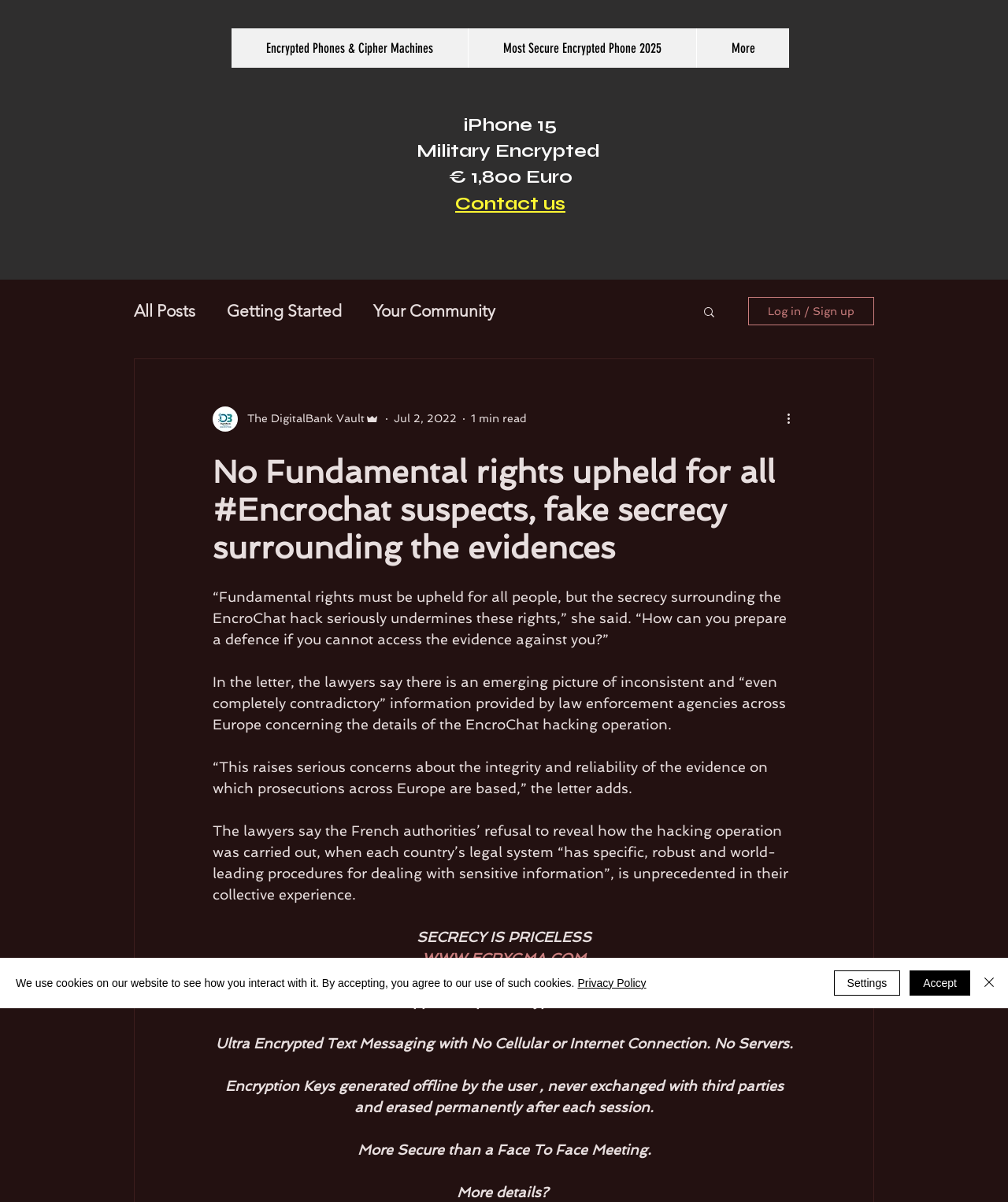Bounding box coordinates are specified in the format (top-left x, top-left y, bottom-right x, bottom-right y). All values are floating point numbers bounded between 0 and 1. Please provide the bounding box coordinate of the region this sentence describes: Most Secure Encrypted Phone 2025

[0.464, 0.024, 0.691, 0.056]